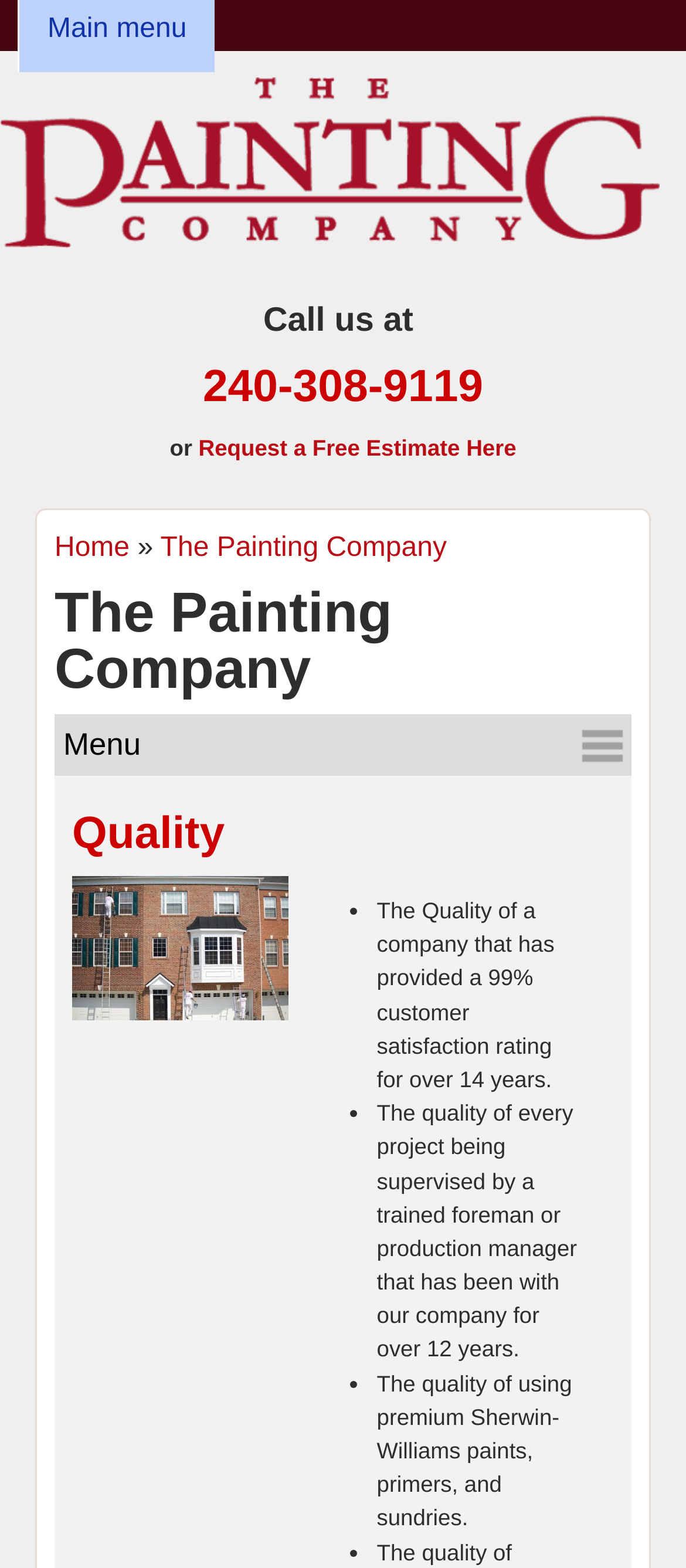Find the bounding box coordinates of the UI element according to this description: "Request a Free Estimate Here".

[0.289, 0.277, 0.753, 0.293]